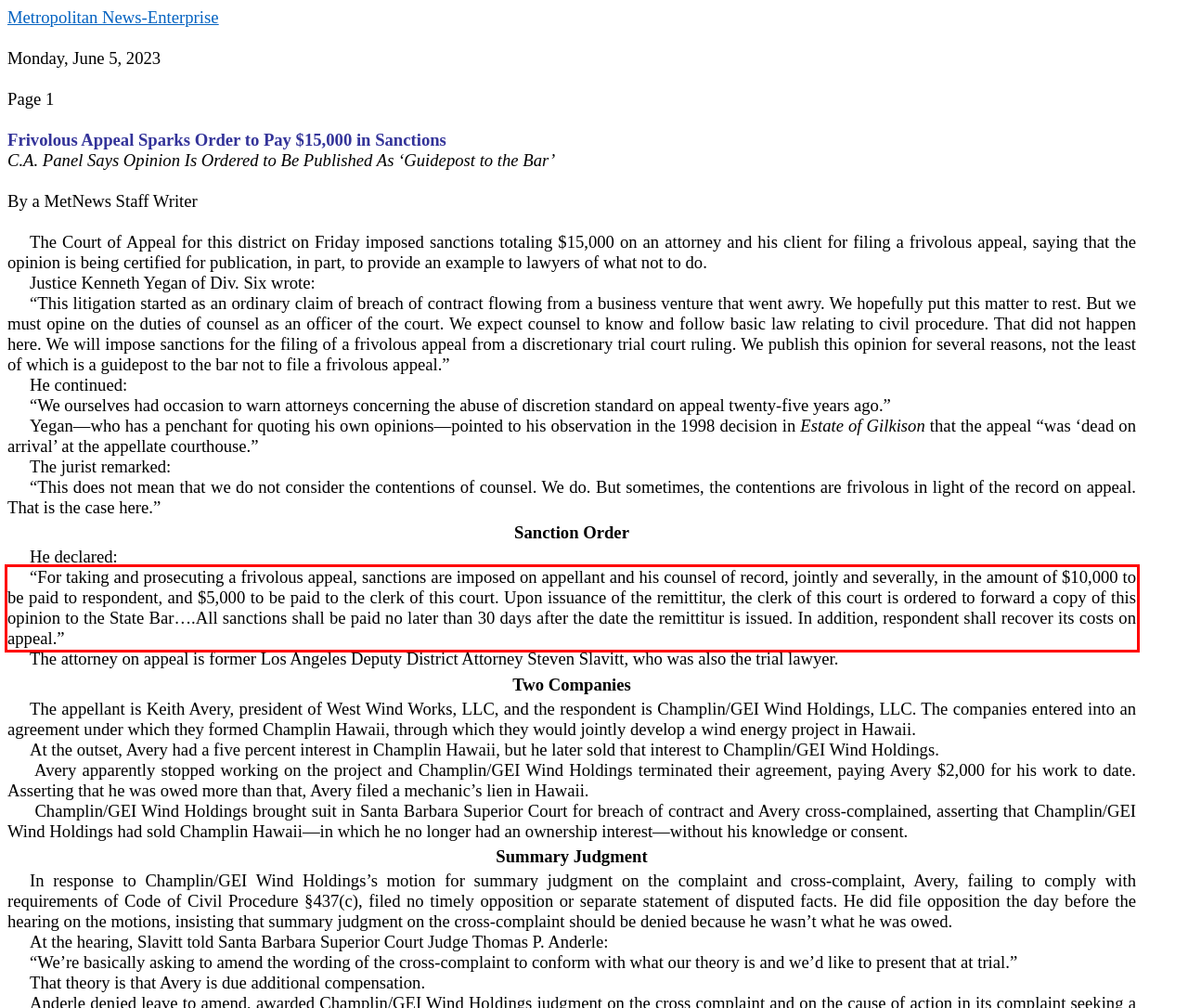You have a screenshot of a webpage with a UI element highlighted by a red bounding box. Use OCR to obtain the text within this highlighted area.

“For taking and prosecuting a frivolous appeal, sanctions are imposed on appellant and his counsel of record, jointly and severally, in the amount of $10,000 to be paid to respondent, and $5,000 to be paid to the clerk of this court. Upon issuance of the remittitur, the clerk of this court is ordered to forward a copy of this opinion to the State Bar….All sanctions shall be paid no later than 30 days after the date the remittitur is issued. In addition, respondent shall recover its costs on appeal.”